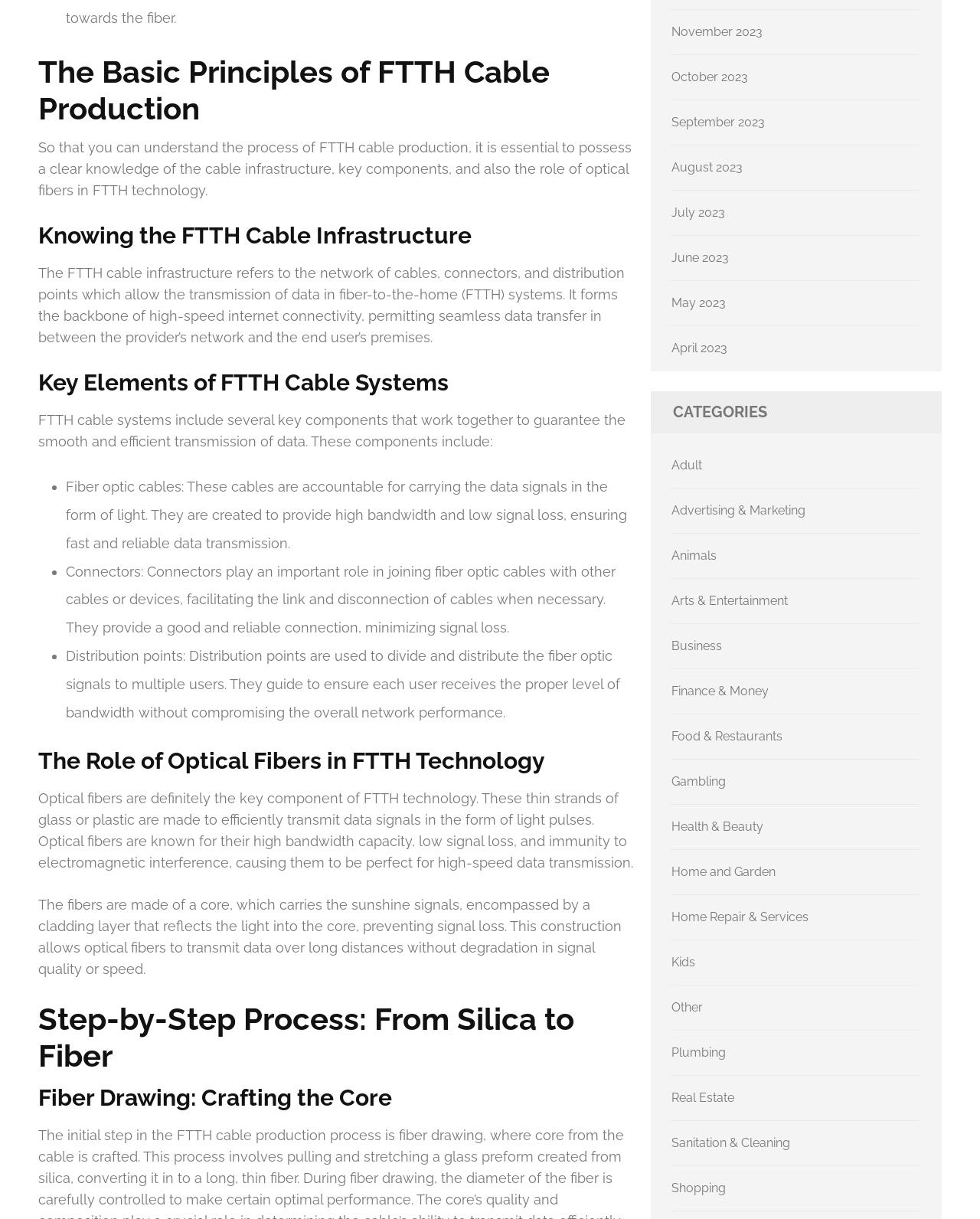Identify the bounding box for the UI element described as: "Other". Ensure the coordinates are four float numbers between 0 and 1, formatted as [left, top, right, bottom].

[0.685, 0.821, 0.717, 0.833]